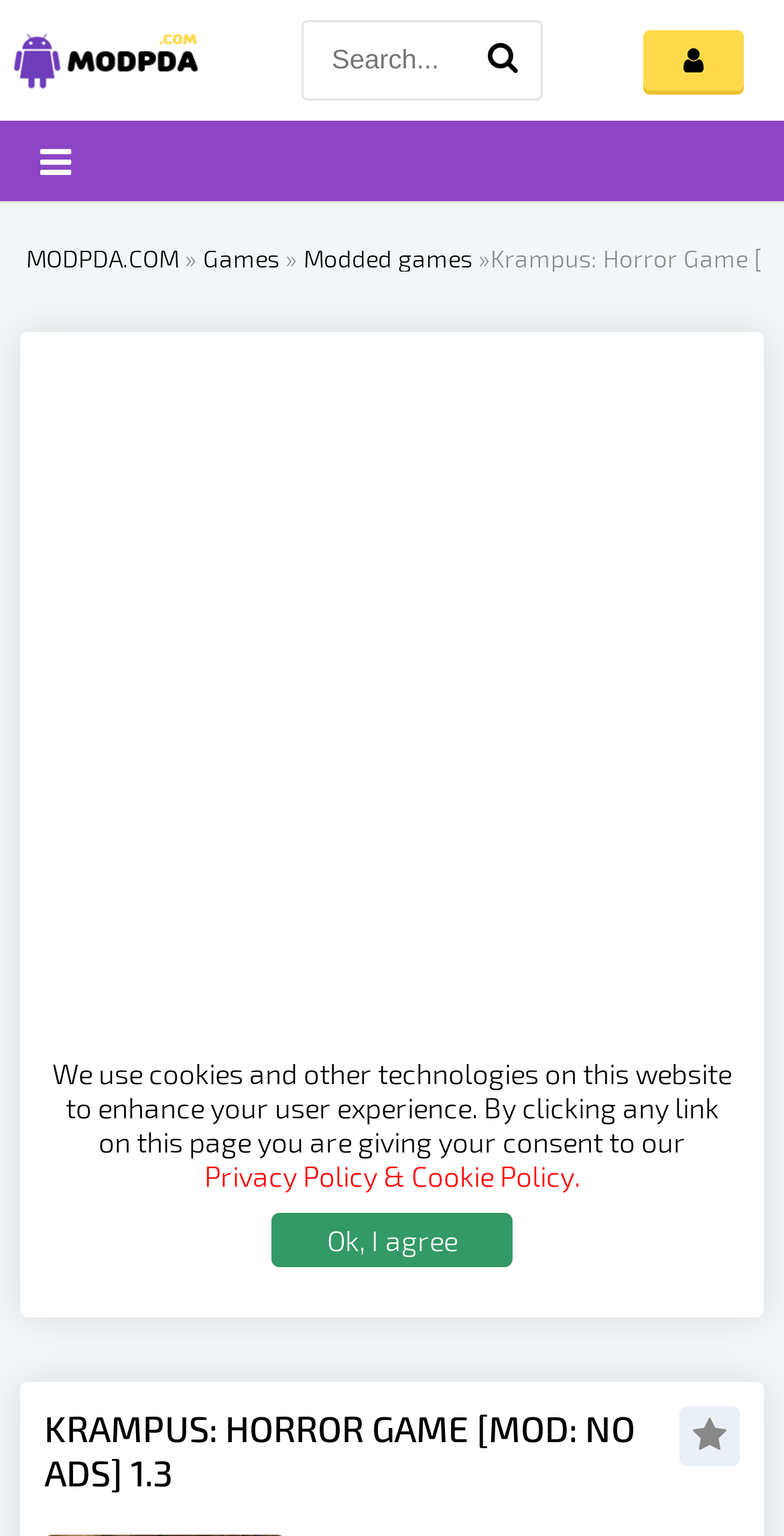Please answer the following question using a single word or phrase: 
What is the purpose of the textbox at the top?

Search